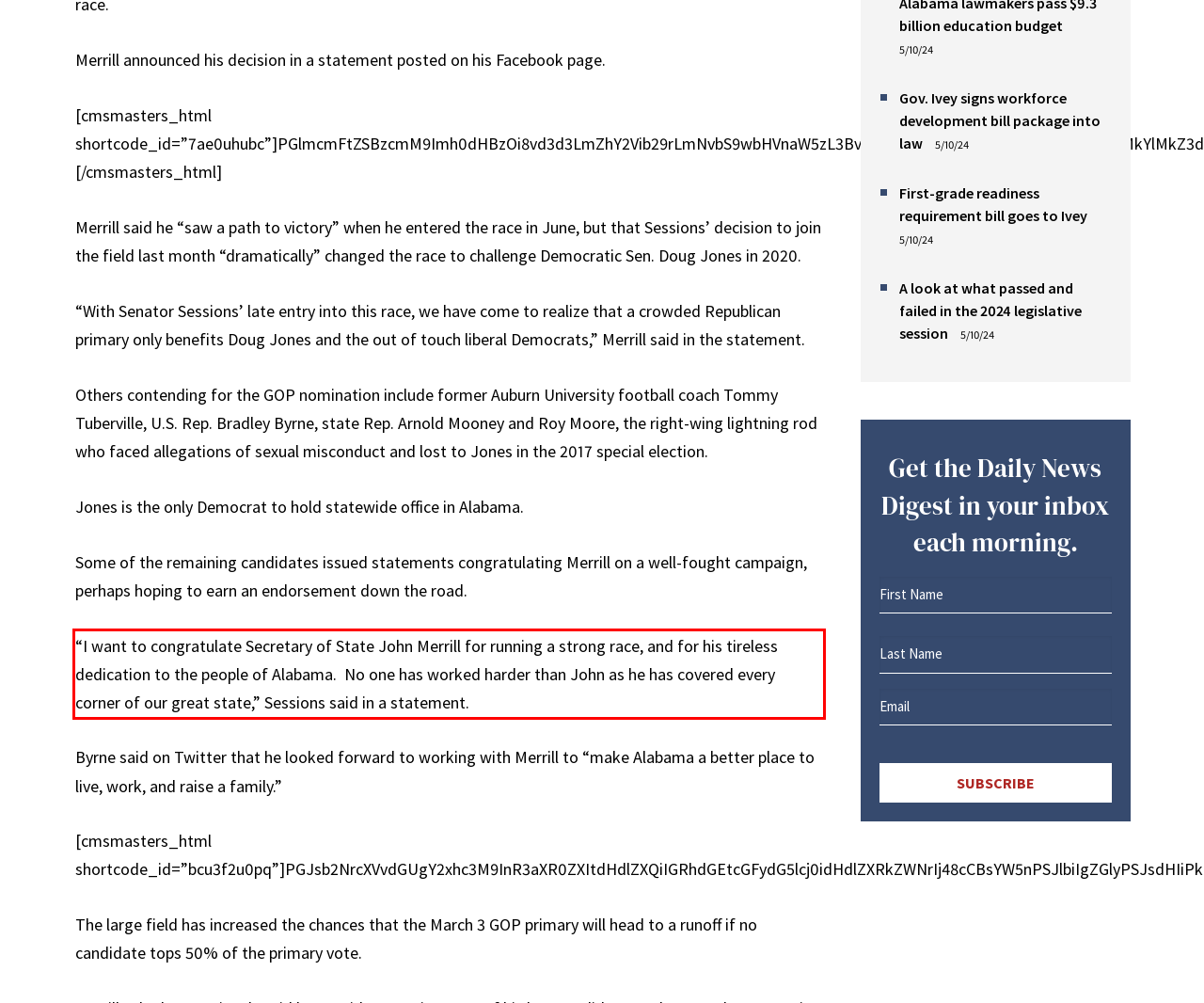You have a screenshot of a webpage, and there is a red bounding box around a UI element. Utilize OCR to extract the text within this red bounding box.

“I want to congratulate Secretary of State John Merrill for running a strong race, and for his tireless dedication to the people of Alabama. No one has worked harder than John as he has covered every corner of our great state,” Sessions said in a statement.